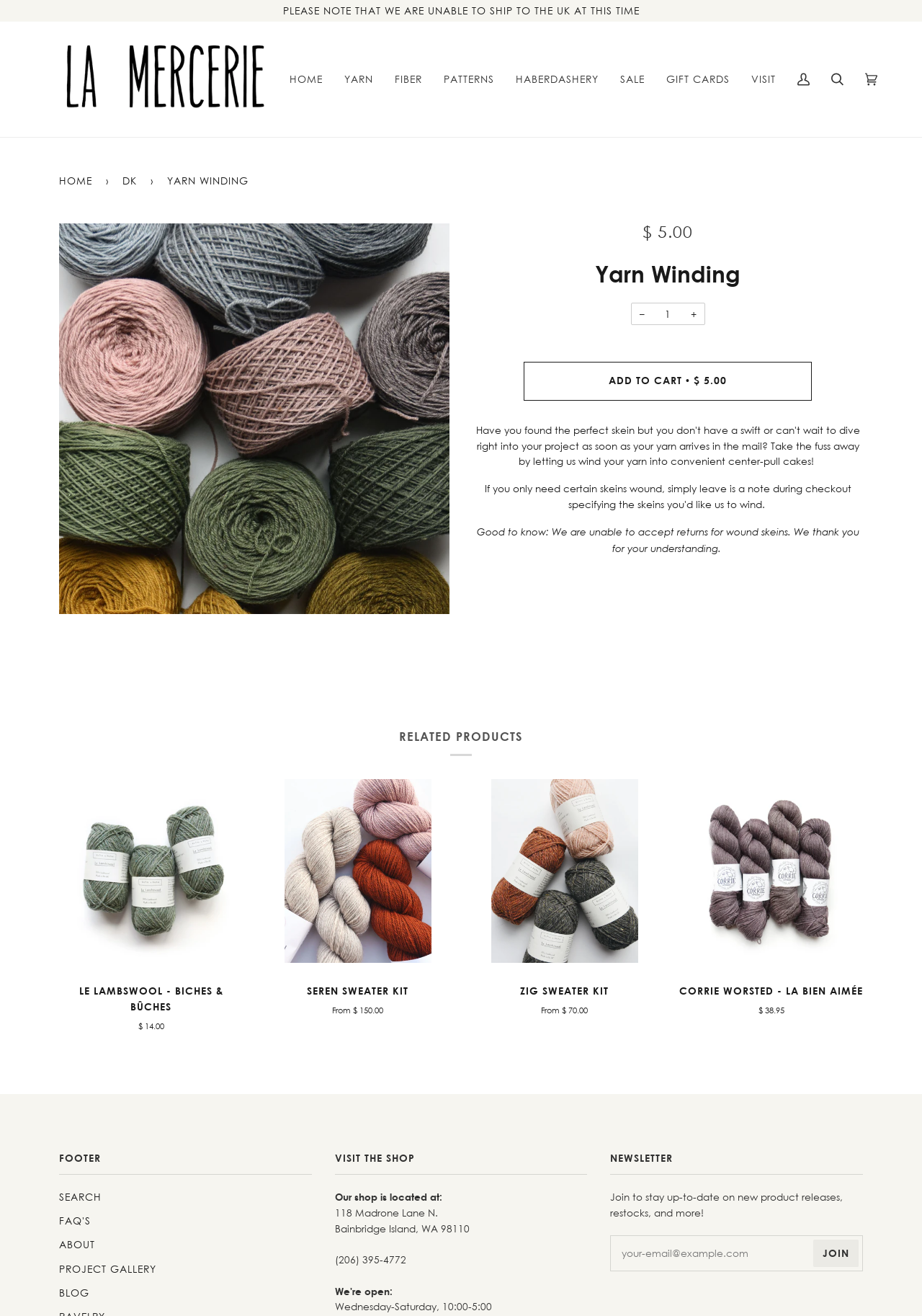Please find and report the bounding box coordinates of the element to click in order to perform the following action: "Submit email address". The coordinates should be expressed as four float numbers between 0 and 1, in the format [left, top, right, bottom].

None